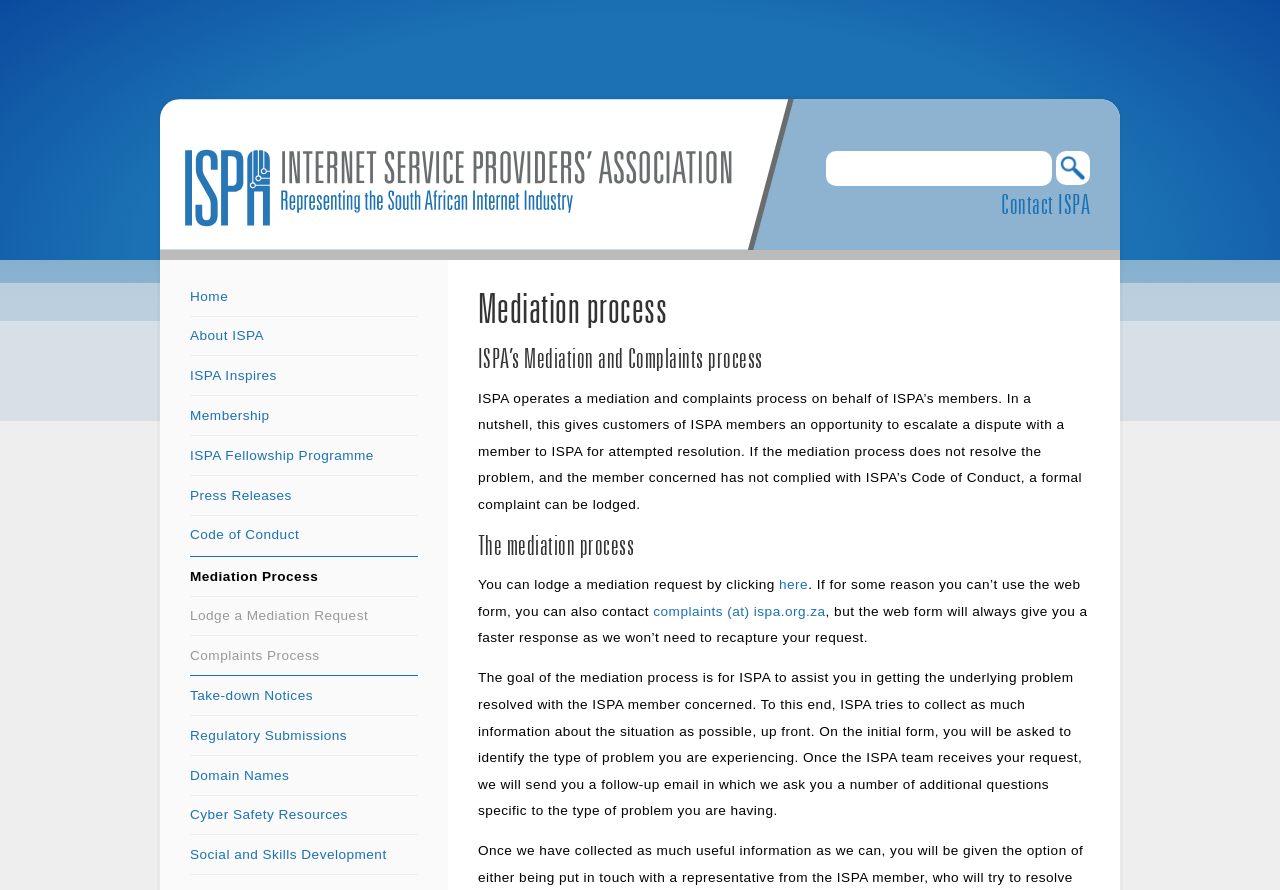Use the information in the screenshot to answer the question comprehensively: How can a customer lodge a mediation request?

According to the webpage, customers can lodge a mediation request by clicking on the 'here' link, which will take them to a web form. Alternatively, they can contact complaints@ispa.org.za, although the web form is recommended for a faster response.